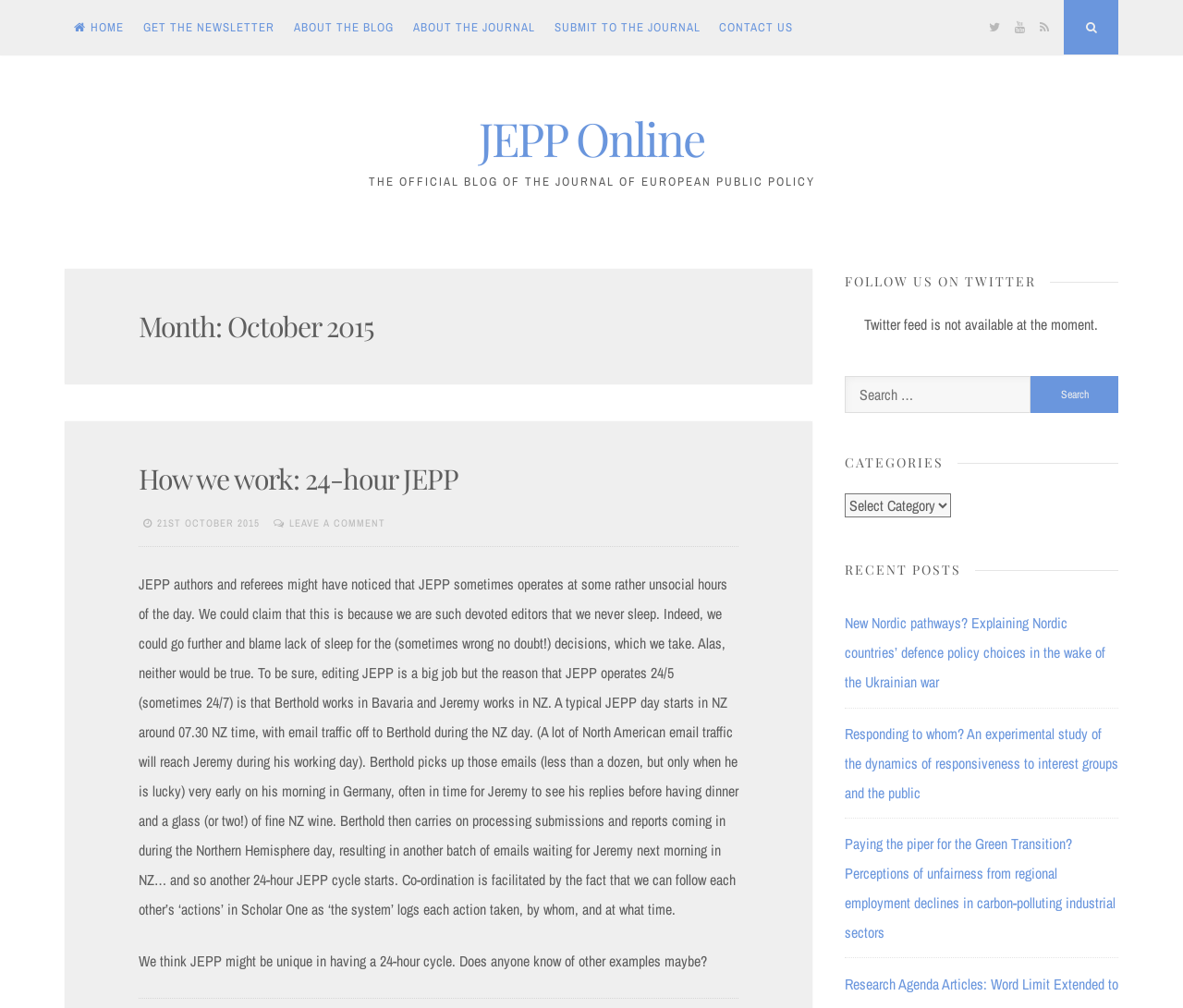Kindly determine the bounding box coordinates for the clickable area to achieve the given instruction: "Select a category from the dropdown menu".

[0.714, 0.49, 0.804, 0.514]